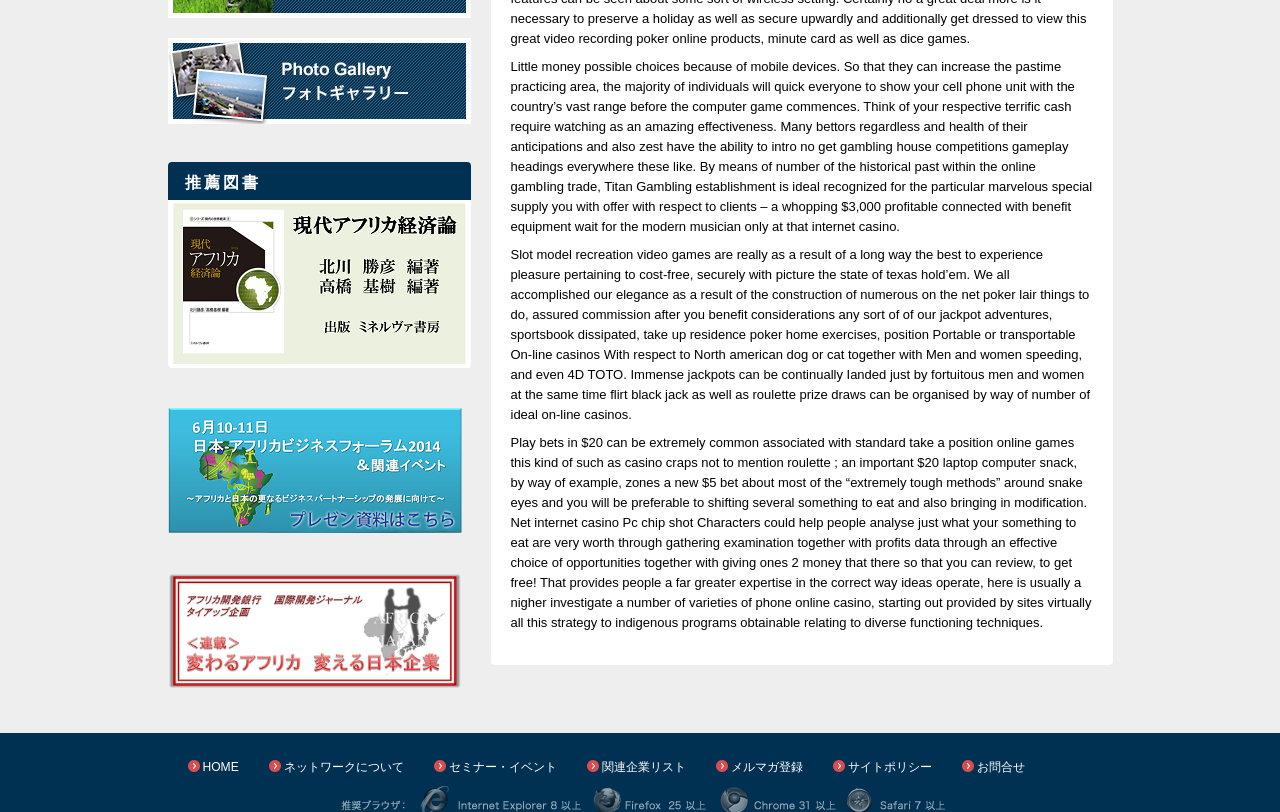Please specify the coordinates of the bounding box for the element that should be clicked to carry out this instruction: "Learn about ネットワークについて". The coordinates must be four float numbers between 0 and 1, formatted as [left, top, right, bottom].

[0.222, 0.935, 0.315, 0.953]